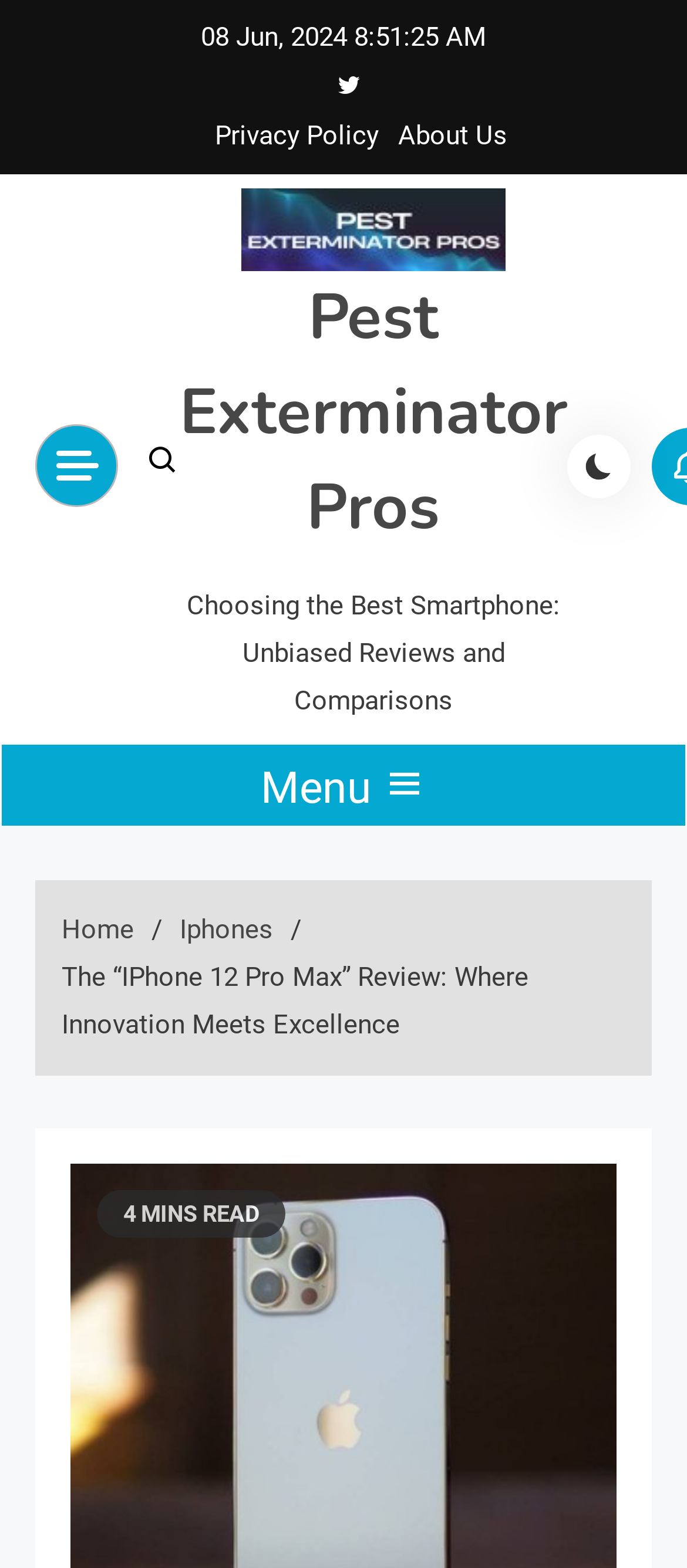Please give a concise answer to this question using a single word or phrase: 
What is the date of the review?

08 Jun, 2024